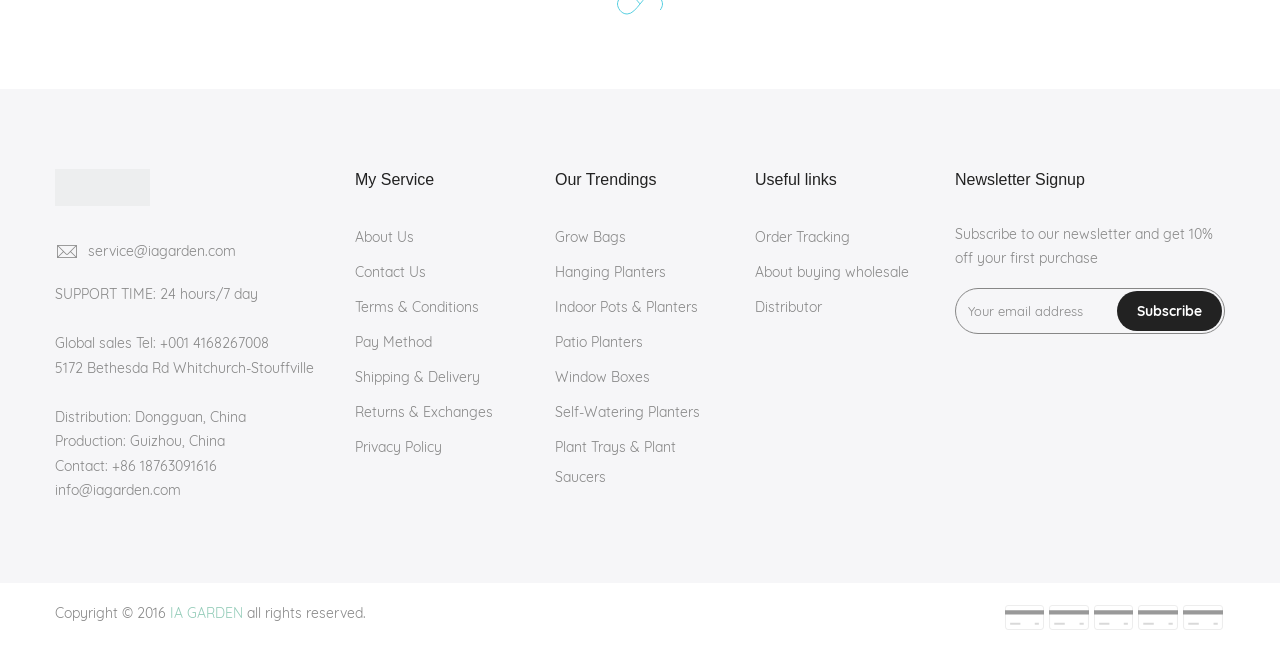Use the information in the screenshot to answer the question comprehensively: What is the benefit of subscribing to the newsletter?

I found the answer by looking at the StaticText element with the text 'Subscribe to our newsletter and get 10% off your first purchase' located at [0.746, 0.345, 0.948, 0.409].